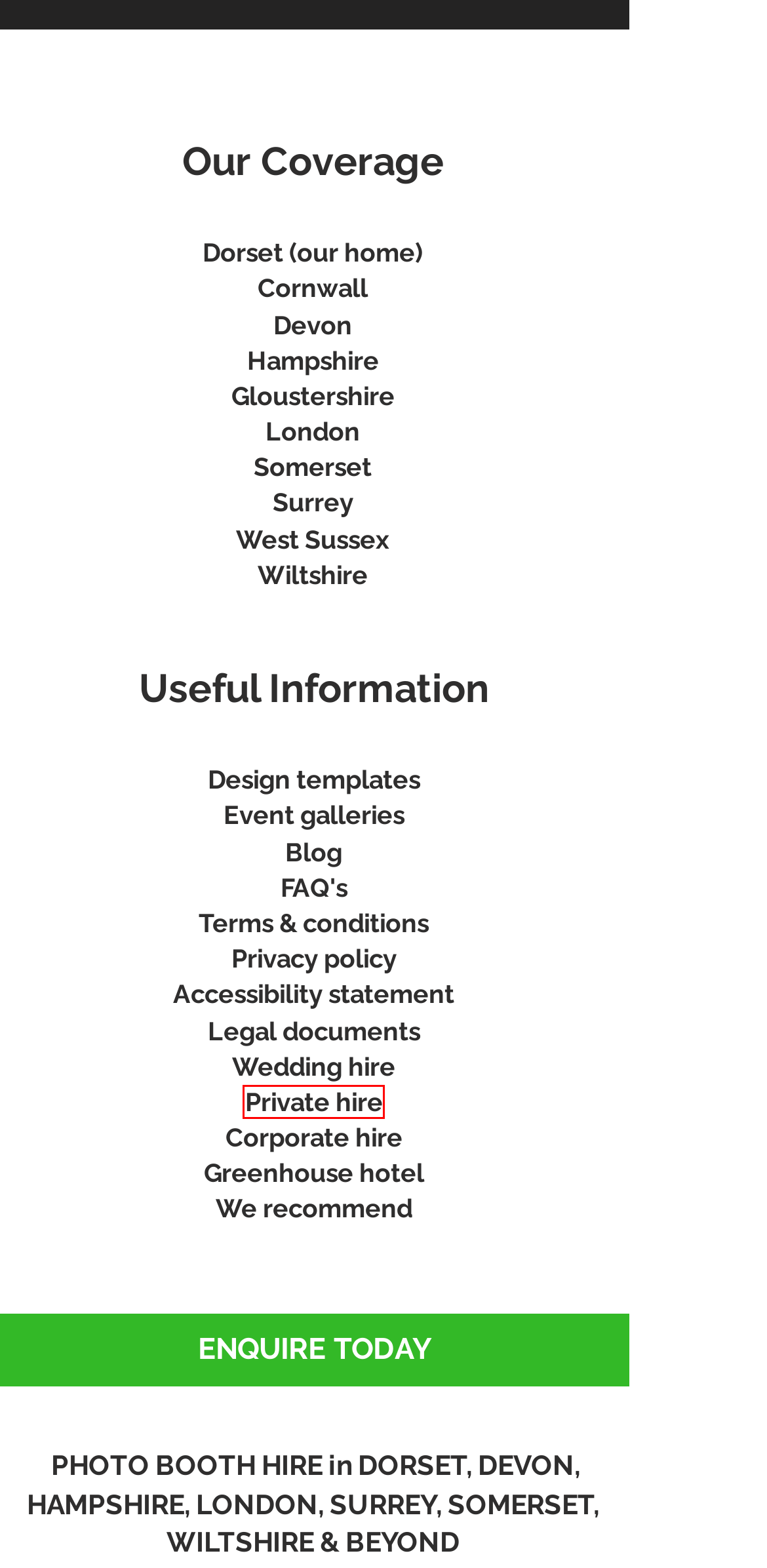A screenshot of a webpage is given, marked with a red bounding box around a UI element. Please select the most appropriate webpage description that fits the new page after clicking the highlighted element. Here are the candidates:
A. Privacy Policy for your Photo Booth Hire with Box Photo Booths
B. Private Photo Booth Hire | Box Photo Booths
C. Legal Documents for your photo booth hire | Box Photo Booths
D. WE RECOMMEND | Box Photo Booths
E. Photo Booth Hire in Devon | Box Photo Booths for Weddings & Events
F. Photo Booth Hire Somerset | Box Photo Booths
G. Photo Booth Hire in Surrey | Box Photo Booths for Weddings & Events
H. Photo Booth Hire London | Box Photo Booths

B